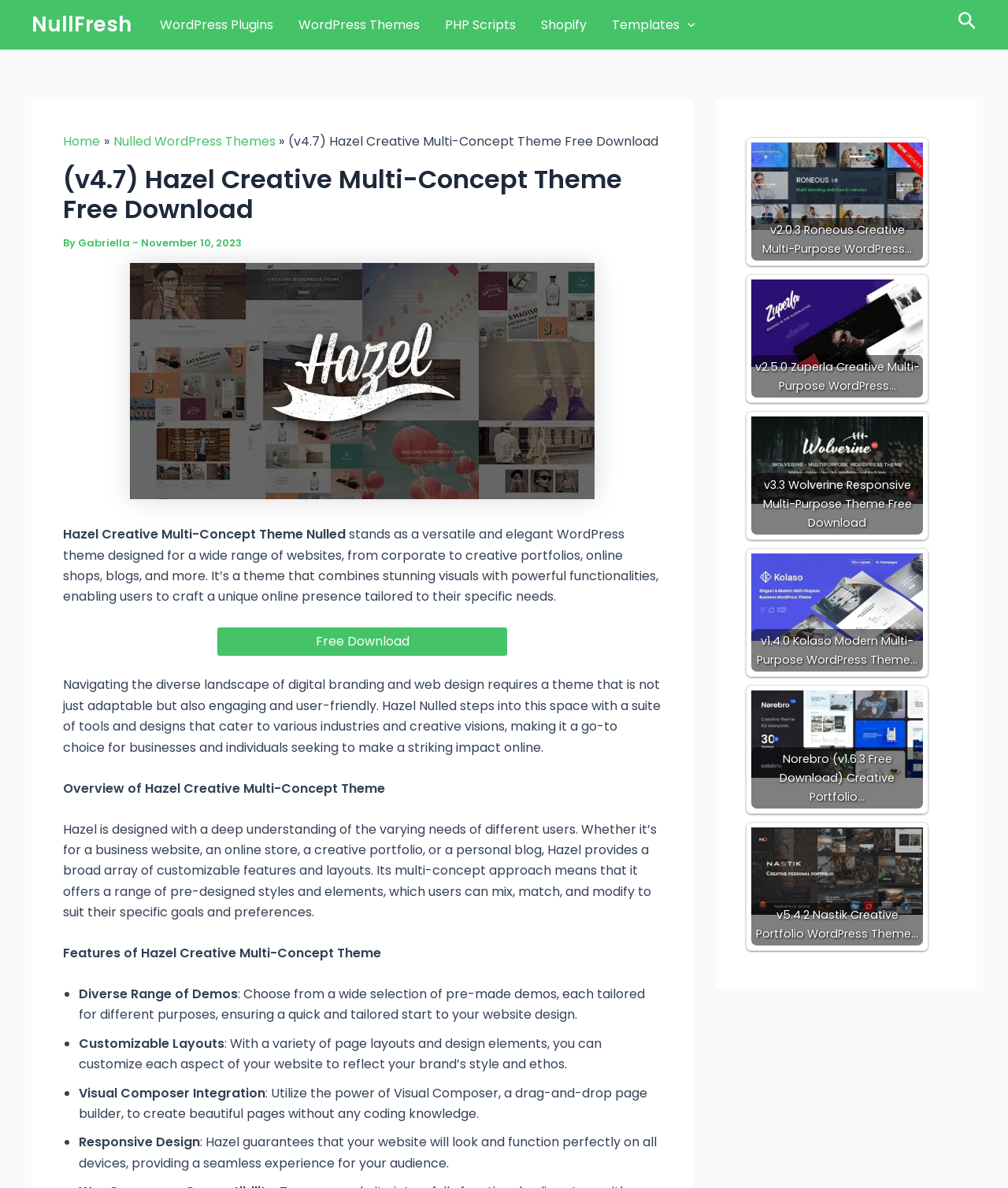Please specify the bounding box coordinates in the format (top-left x, top-left y, bottom-right x, bottom-right y), with values ranging from 0 to 1. Identify the bounding box for the UI component described as follows: WordPress Plugins

[0.146, 0.011, 0.284, 0.031]